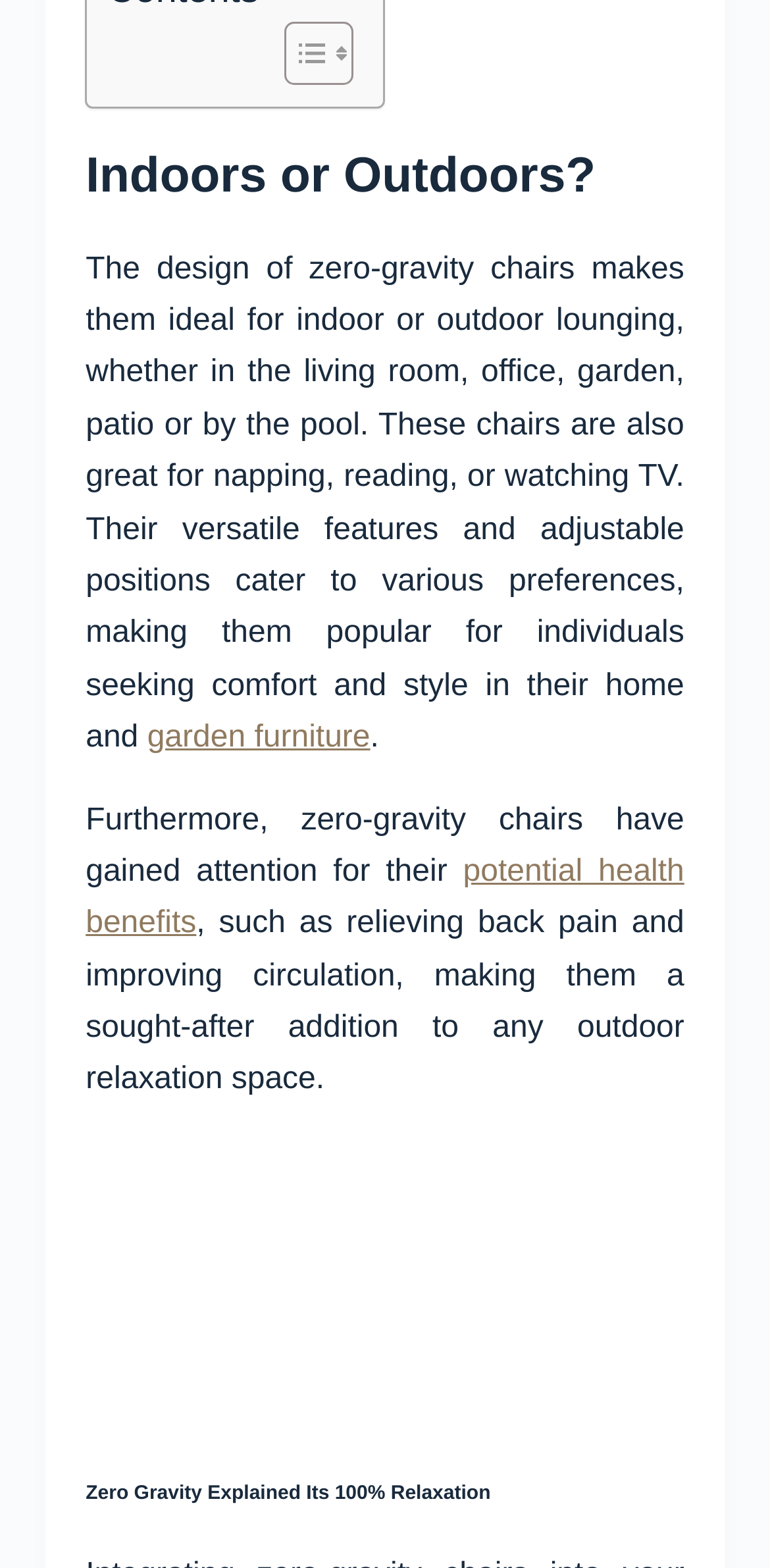What is one of the potential health benefits of zero-gravity chairs?
Using the image, give a concise answer in the form of a single word or short phrase.

Relieving back pain